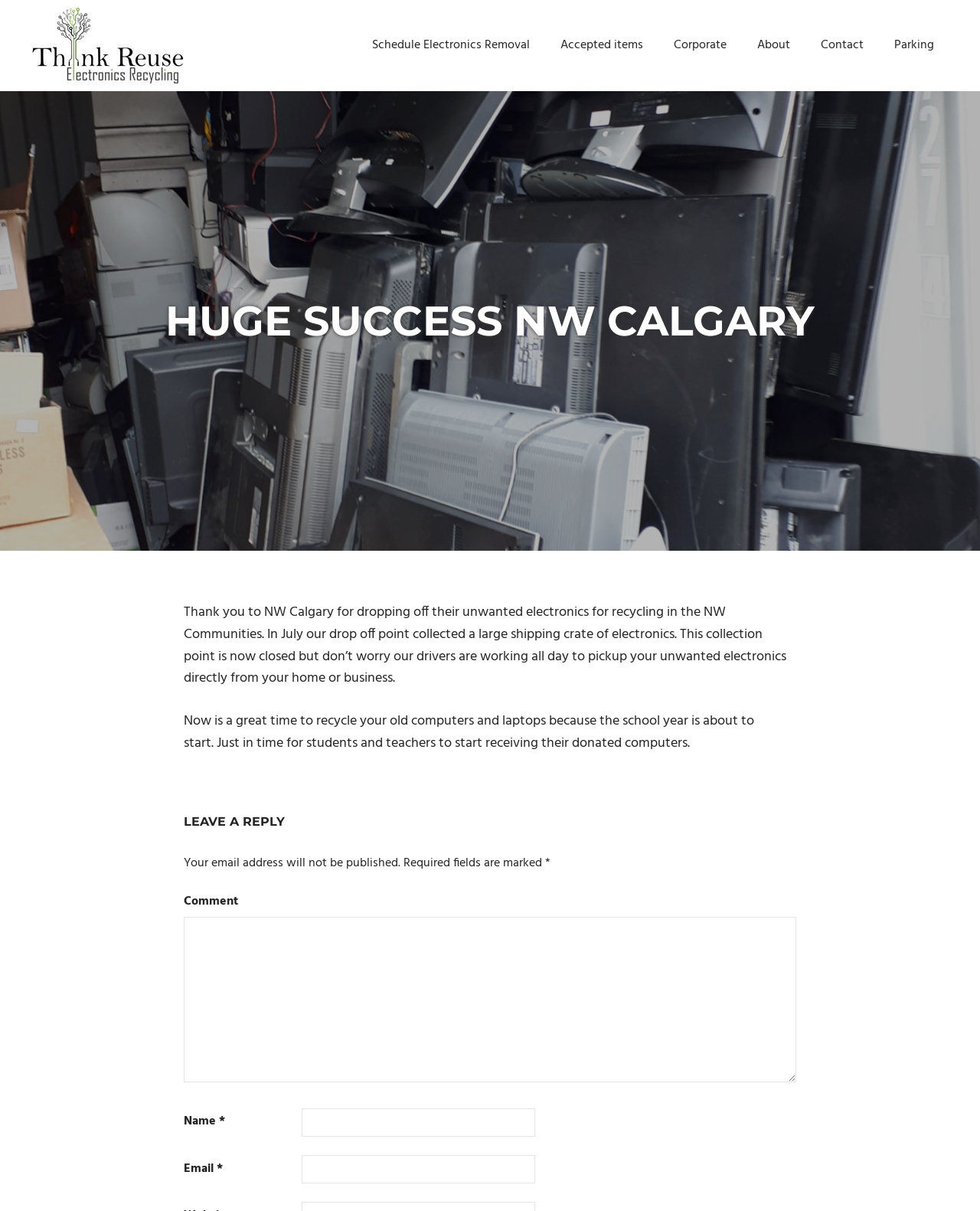Analyze the image and give a detailed response to the question:
What is the purpose of the collection point mentioned in the article?

The article mentions that a large shipping crate of electronics was collected at the drop-off point, which is now closed. This implies that the collection point was used for recycling electronics.